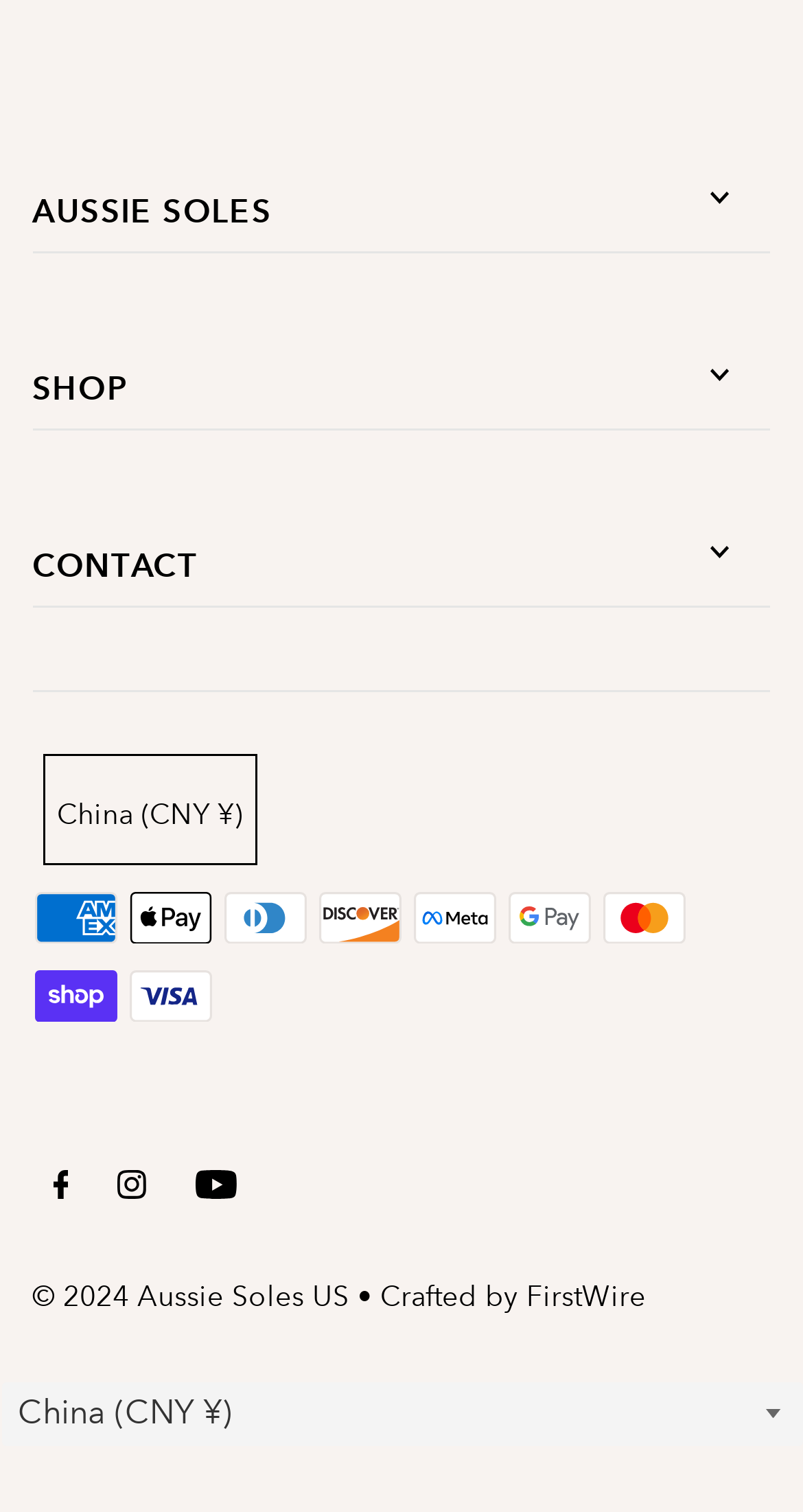Identify the bounding box of the UI element described as follows: "© 2024 Aussie Soles US". Provide the coordinates as four float numbers in the range of 0 to 1 [left, top, right, bottom].

[0.04, 0.844, 0.435, 0.869]